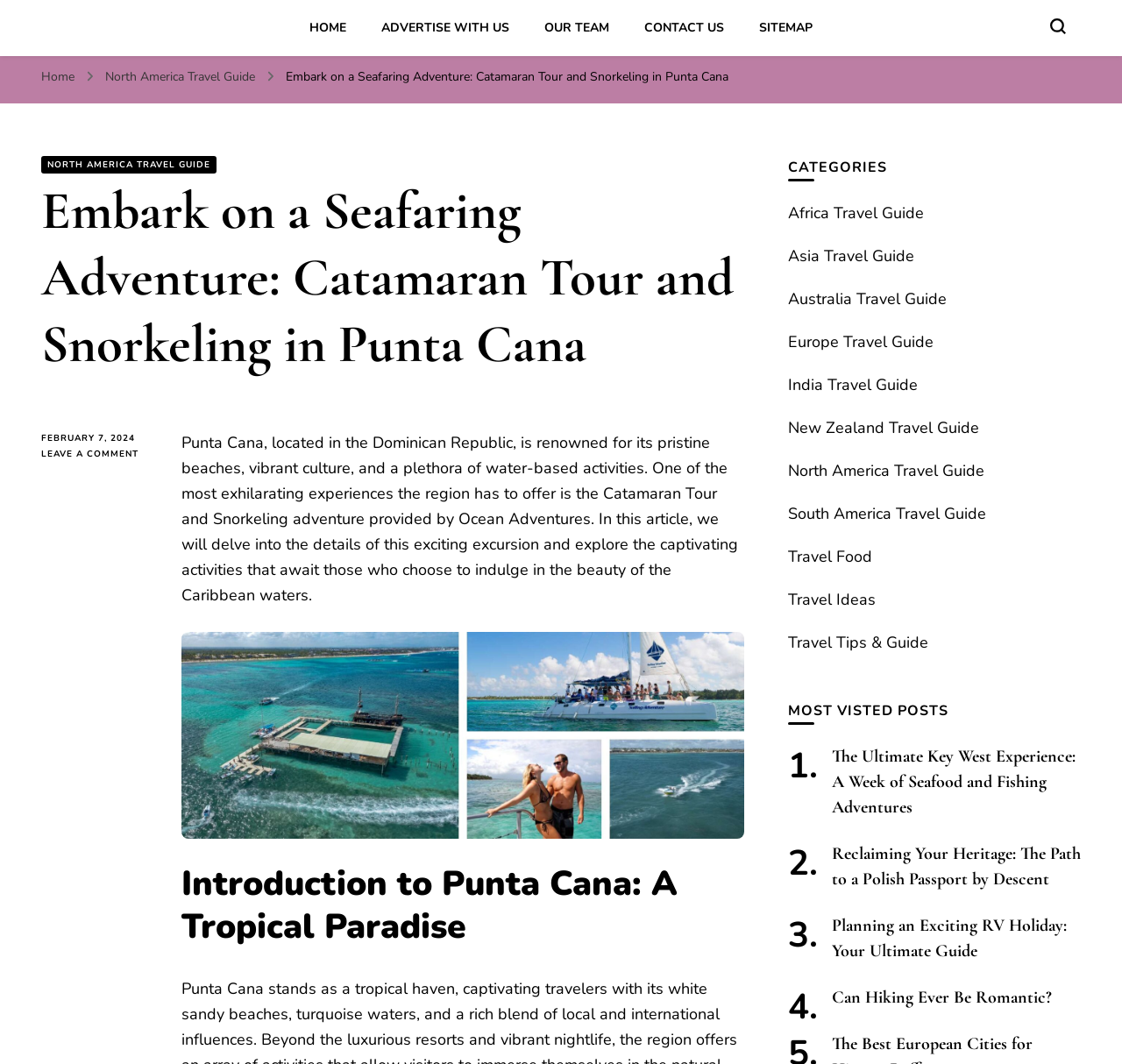What is the topic of the article?
Refer to the image and respond with a one-word or short-phrase answer.

Catamaran Tour and Snorkeling